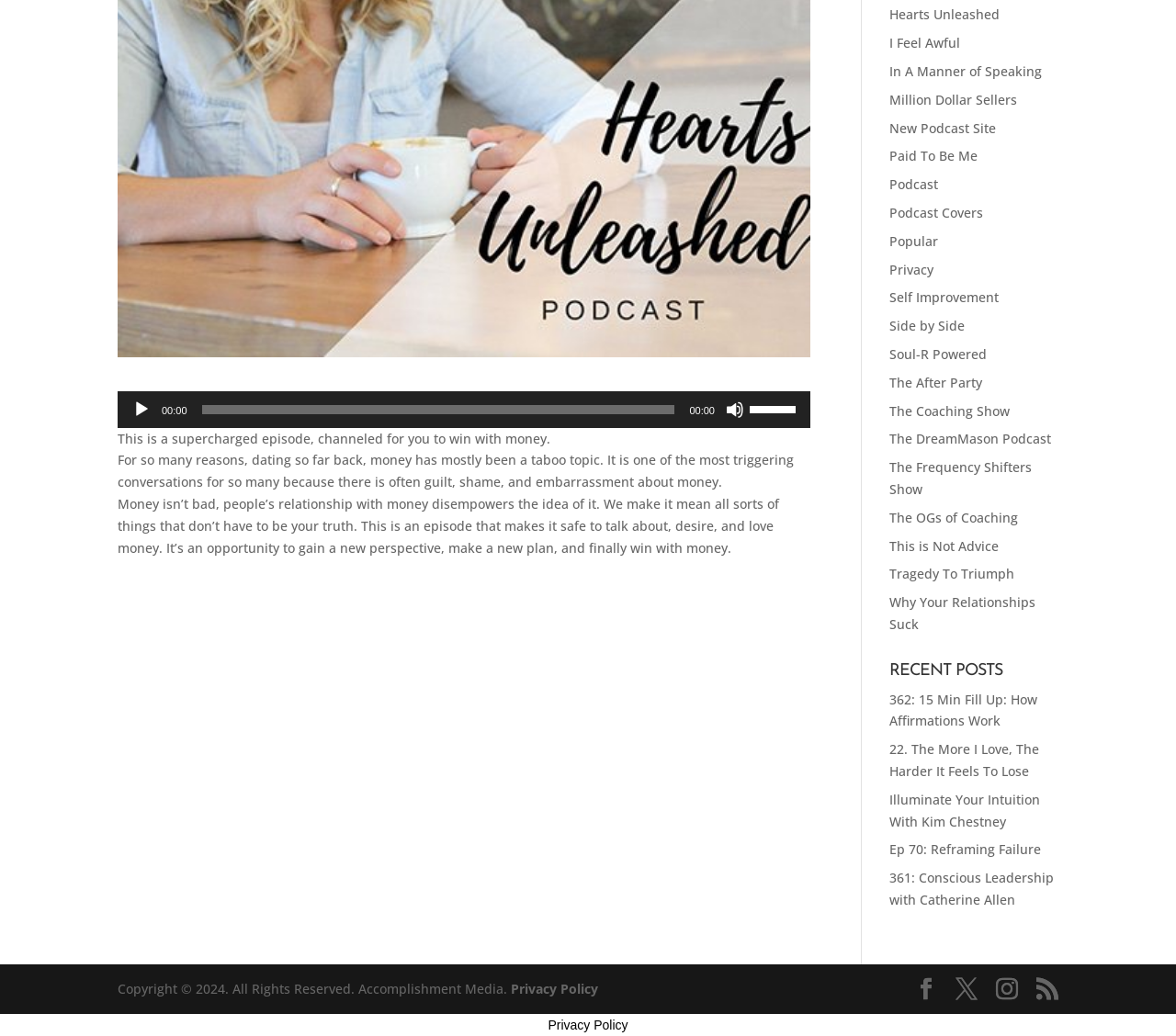Identify the bounding box coordinates for the UI element described as follows: Privacy Policy. Use the format (top-left x, top-left y, bottom-right x, bottom-right y) and ensure all values are floating point numbers between 0 and 1.

[0.466, 0.982, 0.534, 0.996]